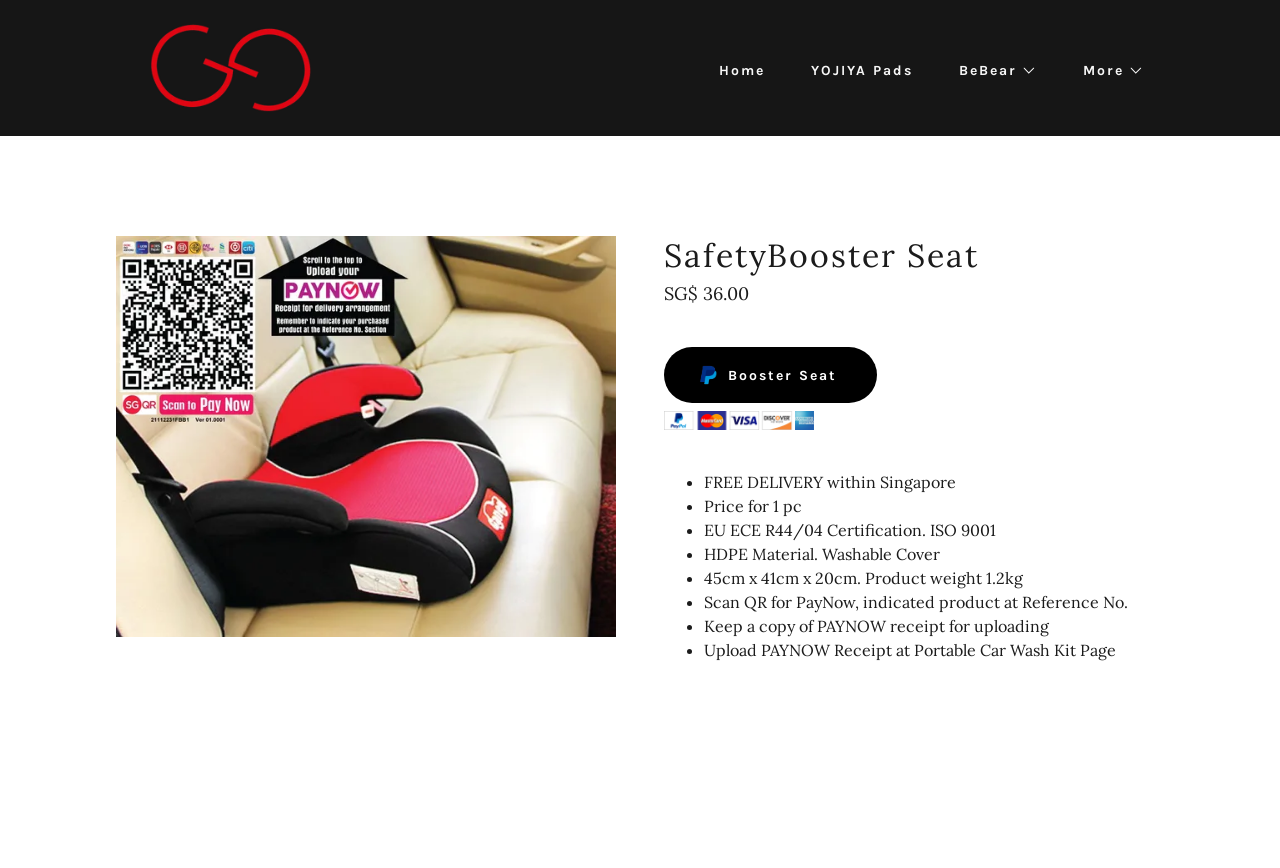Answer the question below in one word or phrase:
What payment methods are accepted?

PayPal or debit/credit card